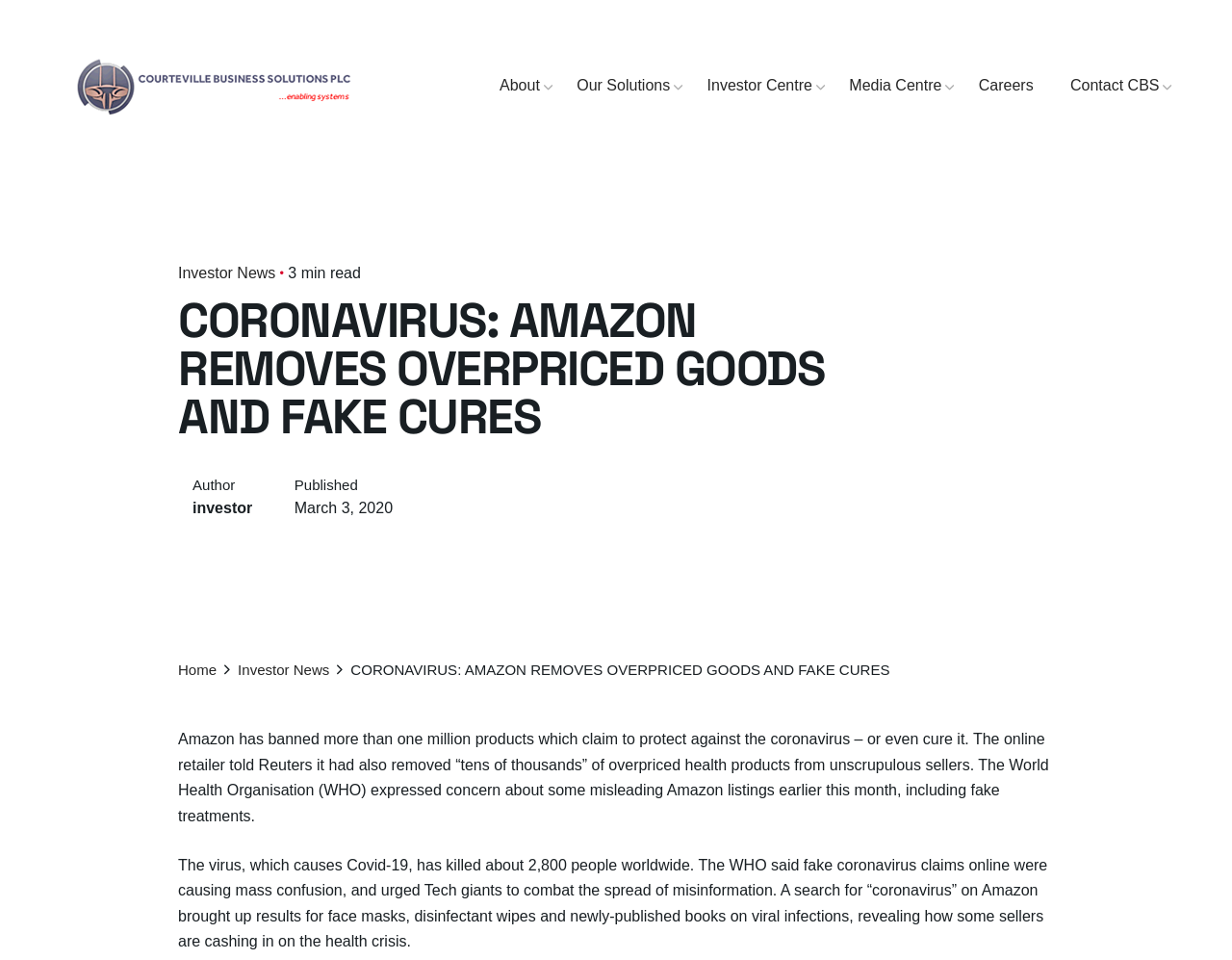Give a one-word or short-phrase answer to the following question: 
What is the name of the organization that expressed concern about misleading Amazon listings?

WHO